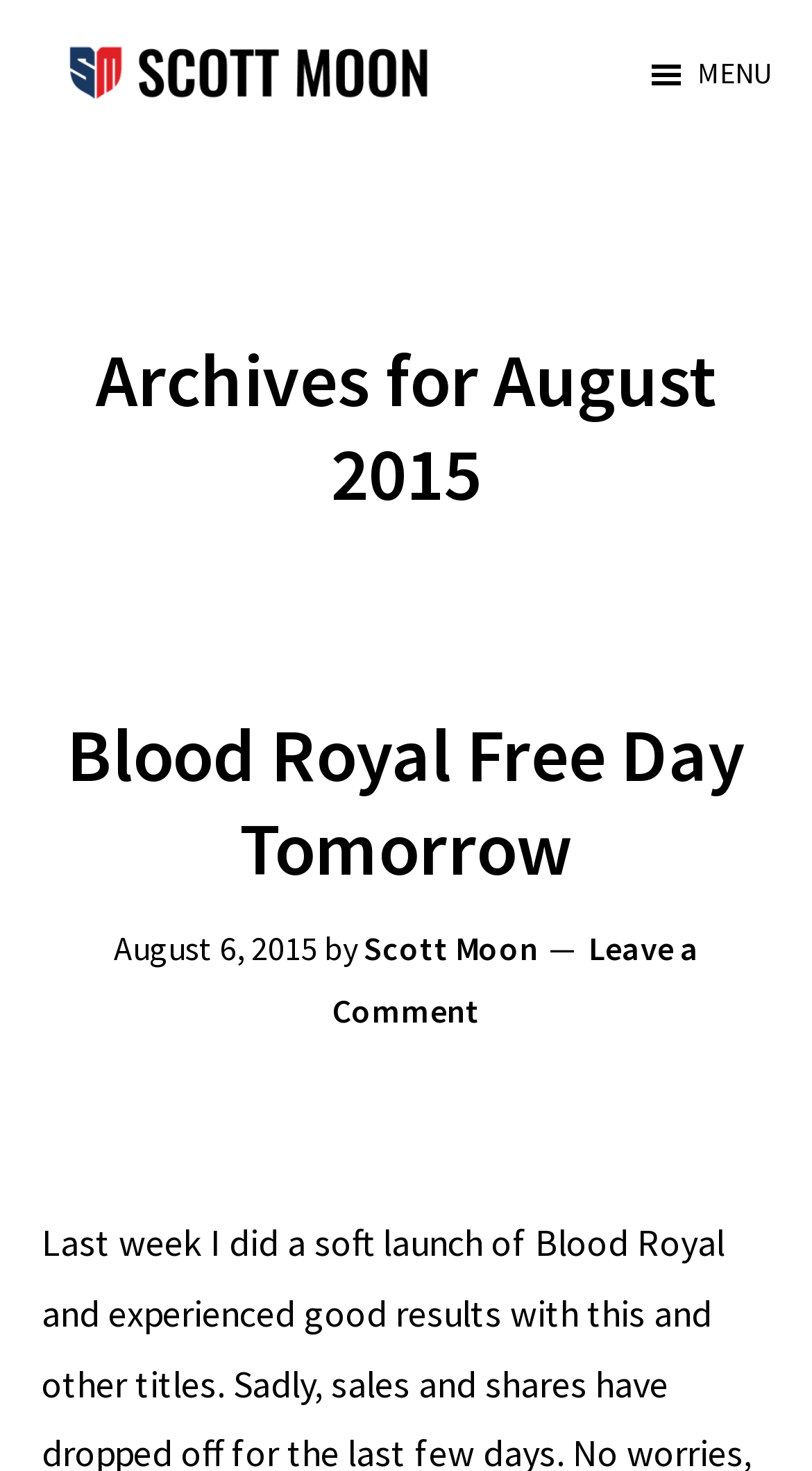Respond with a single word or phrase to the following question: What is the date of the article 'Blood Royal Free Day Tomorrow'?

August 6, 2015